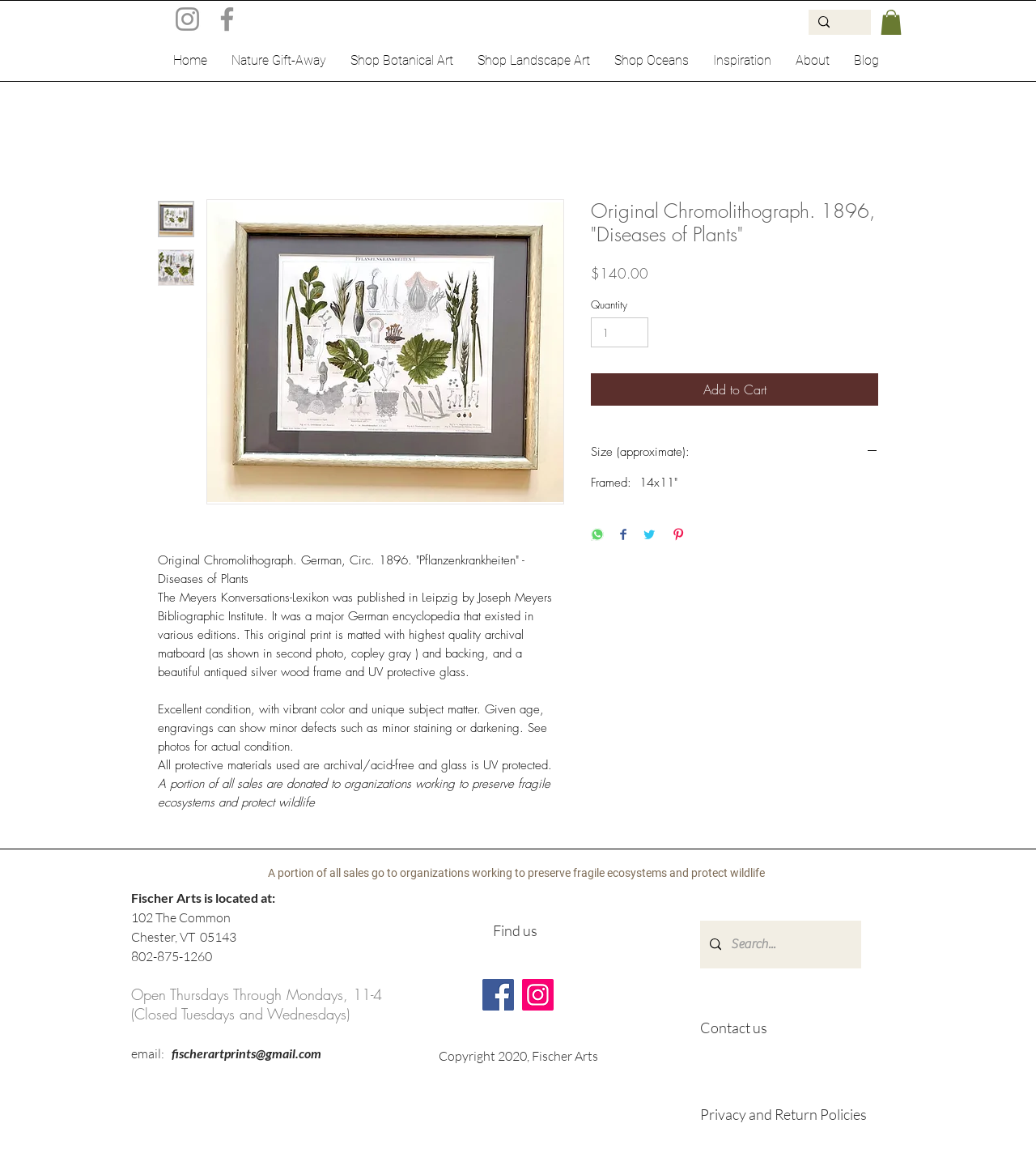Provide a one-word or short-phrase response to the question:
What is the function of the button with the text 'Add to Cart'?

Add product to cart